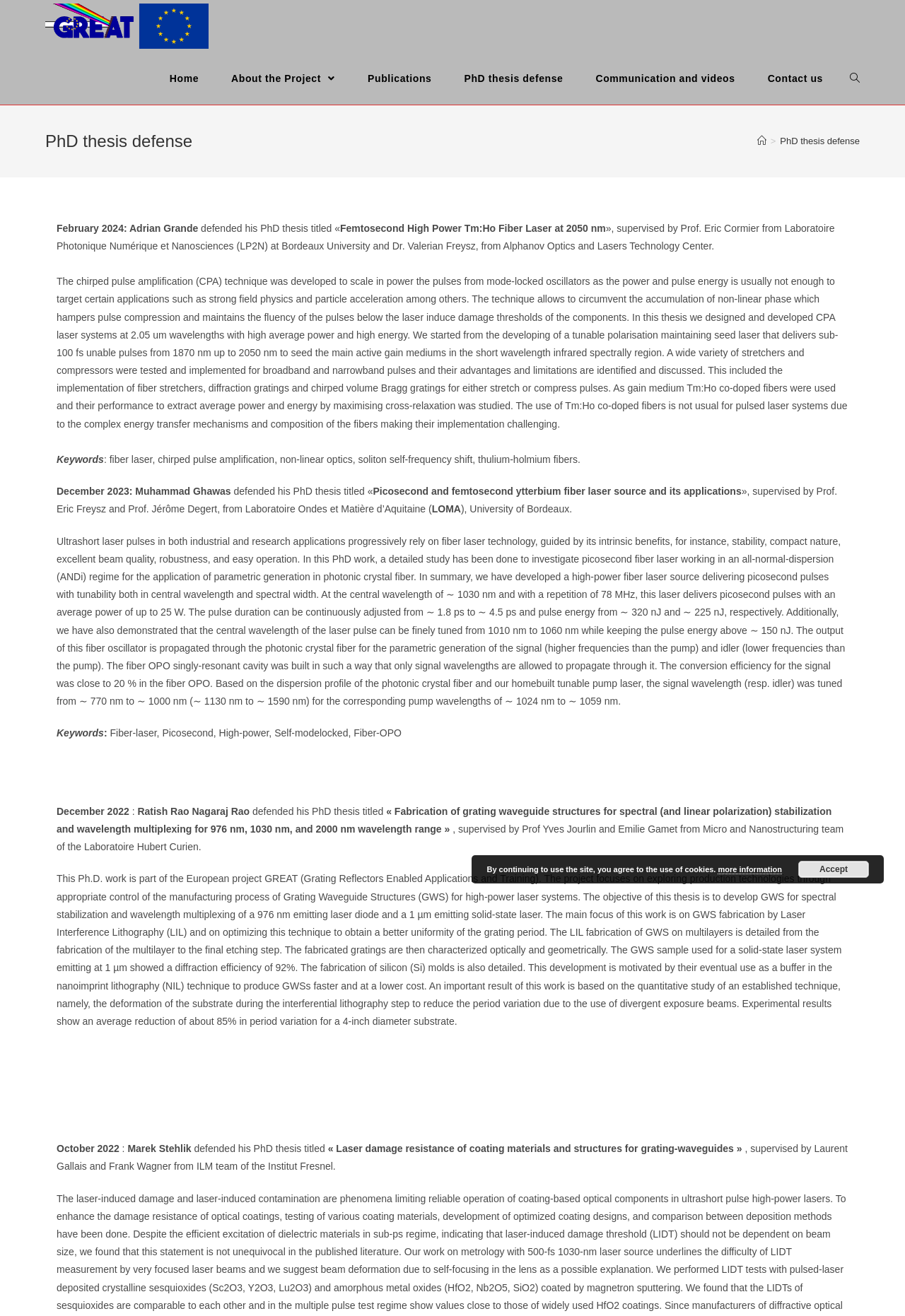Determine the bounding box coordinates of the clickable element necessary to fulfill the instruction: "go to home page". Provide the coordinates as four float numbers within the 0 to 1 range, i.e., [left, top, right, bottom].

[0.169, 0.04, 0.238, 0.079]